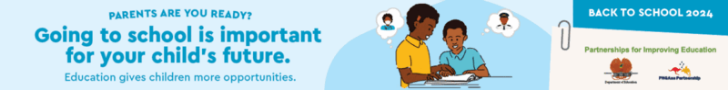What is the significance of the partner logos displayed?
Provide a comprehensive and detailed answer to the question.

The partner logos displayed signify community collaboration in enhancing educational outreach, indicating that multiple organizations are working together to promote education and support children's growth and success.